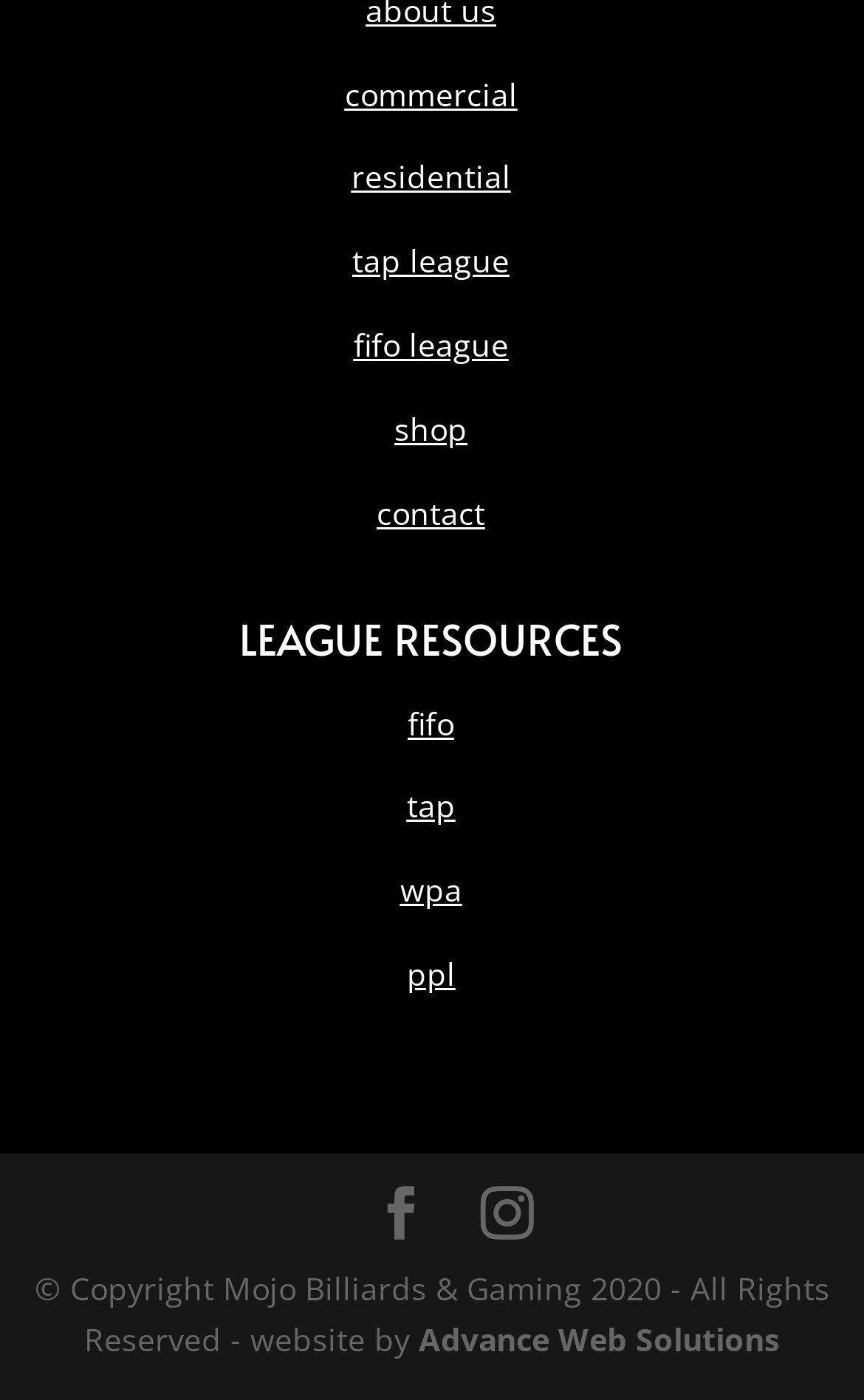Determine the bounding box coordinates for the area you should click to complete the following instruction: "contact us".

[0.436, 0.35, 0.562, 0.381]